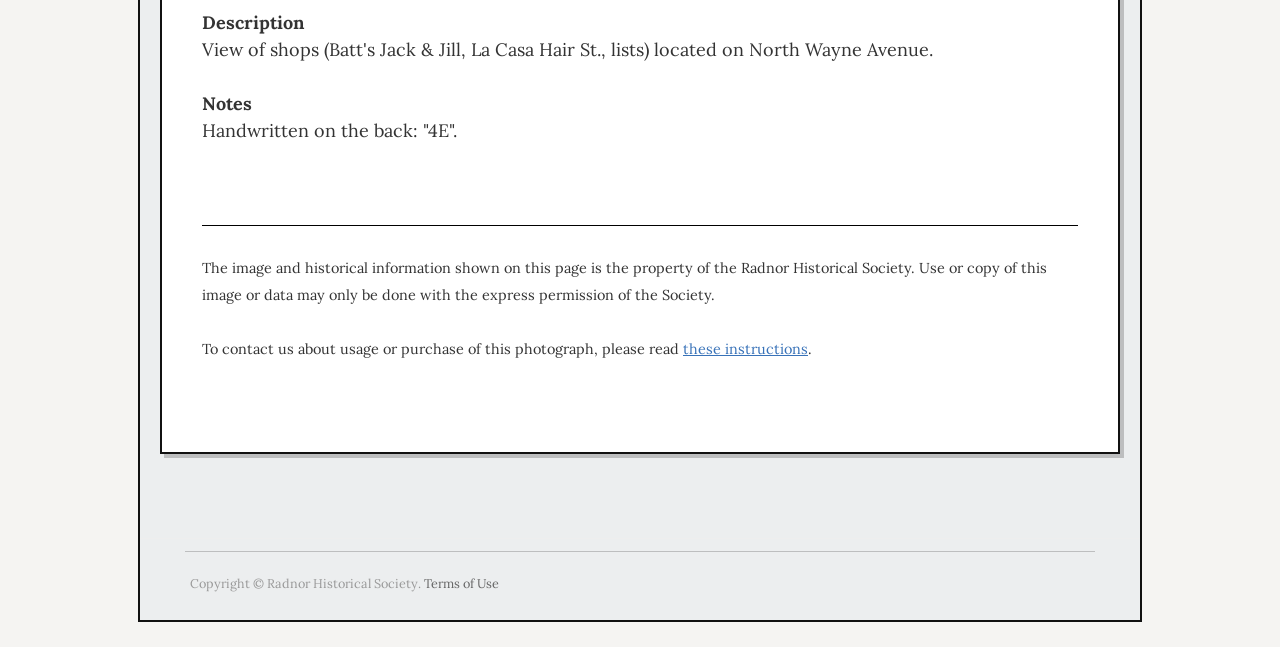From the element description Fundraising, predict the bounding box coordinates of the UI element. The coordinates must be specified in the format (top-left x, top-left y, bottom-right x, bottom-right y) and should be within the 0 to 1 range.

None